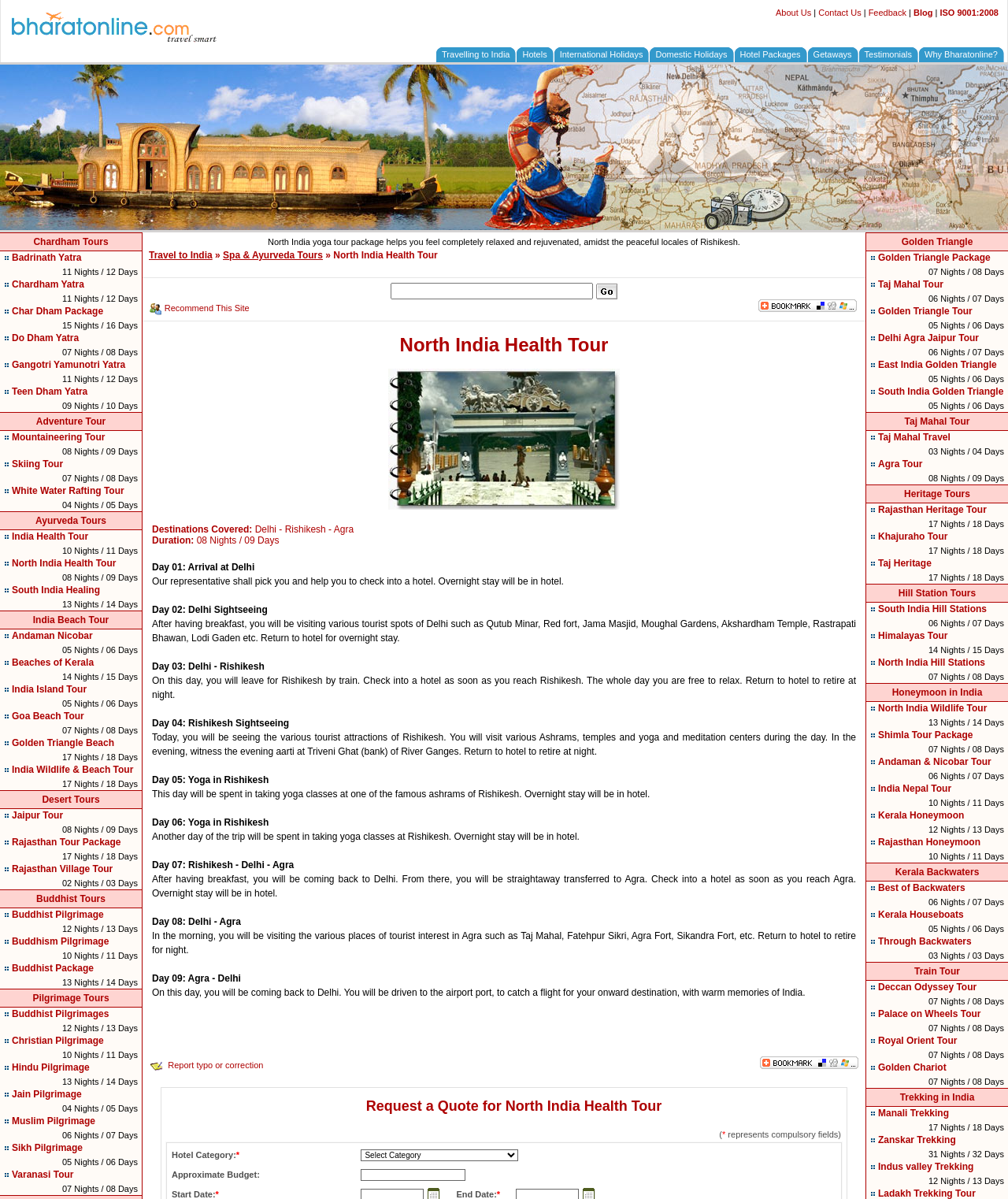How many links are there in the top navigation bar?
Please provide a comprehensive answer to the question based on the webpage screenshot.

The top navigation bar contains links to various pages, including 'Travelling to India', 'Hotels', 'International Holidays', 'Domestic Holidays', 'Hotel Packages', 'Getaways', 'Testimonials', 'Why Bharatonline?', 'About Us', 'Contact Us', 'Feedback', 'Blog', and 'ISO 9001:2008'. Counting these links, there are 10 links in the top navigation bar.